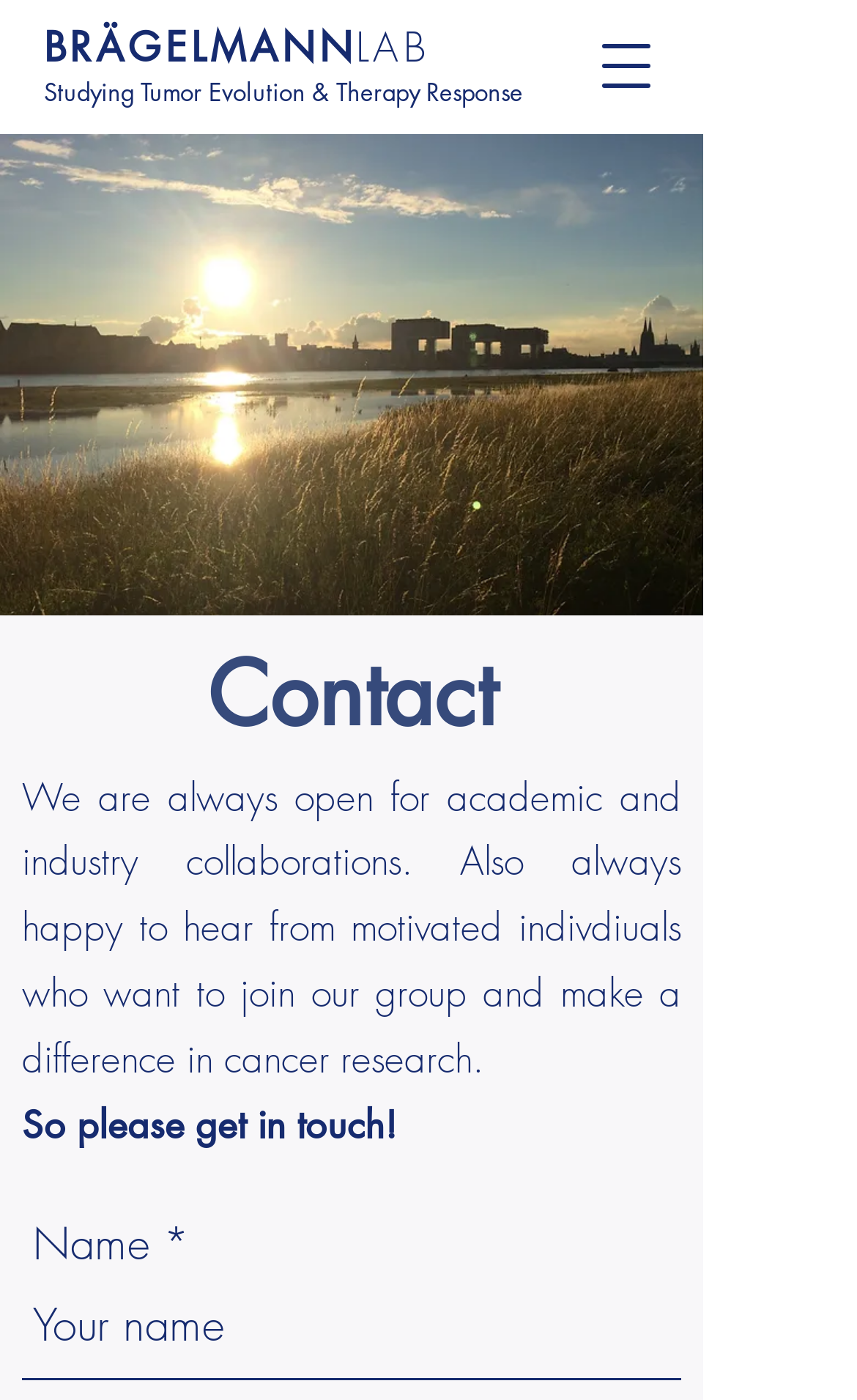Refer to the screenshot and answer the following question in detail:
What is the function of the button 'Open navigation menu'?

The button 'Open navigation menu' has a popup dialog, indicating that it is used to open a navigation menu, likely containing links to other sections of the webpage or related resources.